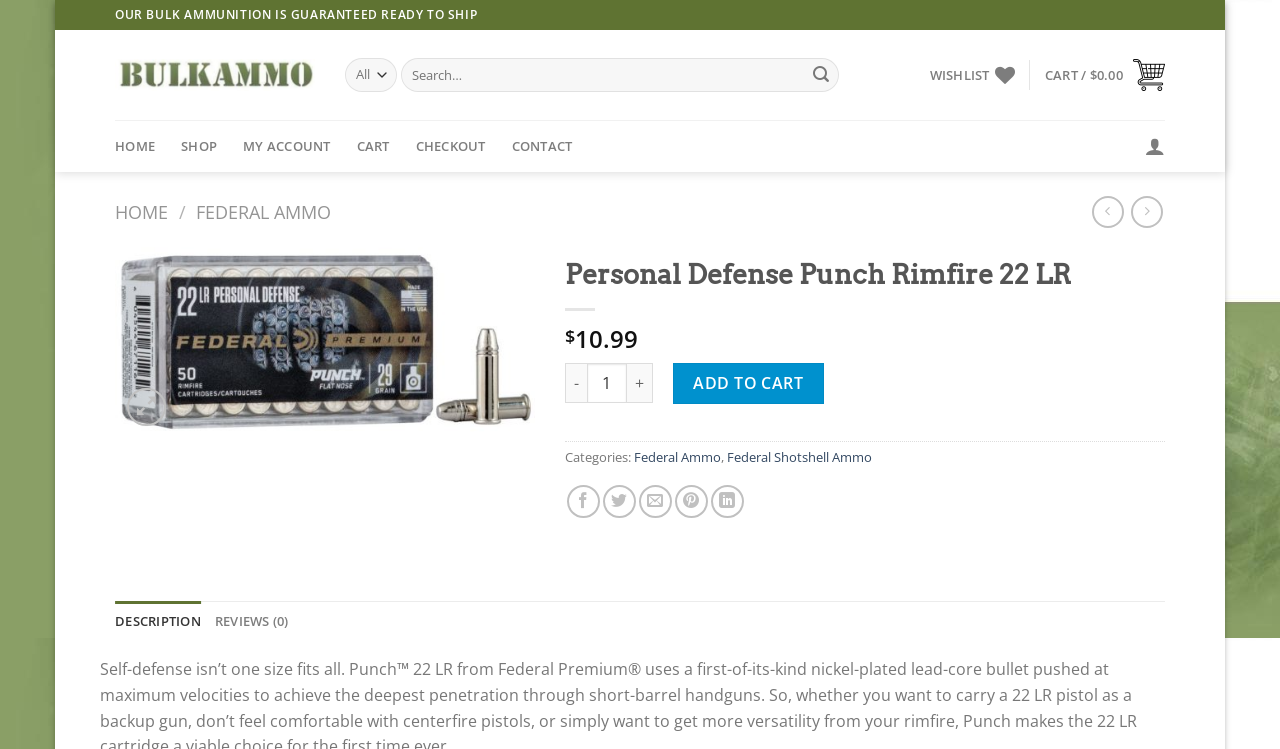For the element described, predict the bounding box coordinates as (top-left x, top-left y, bottom-right x, bottom-right y). All values should be between 0 and 1. Element description: parent_node: Add to wishlist aria-label="Wishlist"

[0.378, 0.343, 0.409, 0.395]